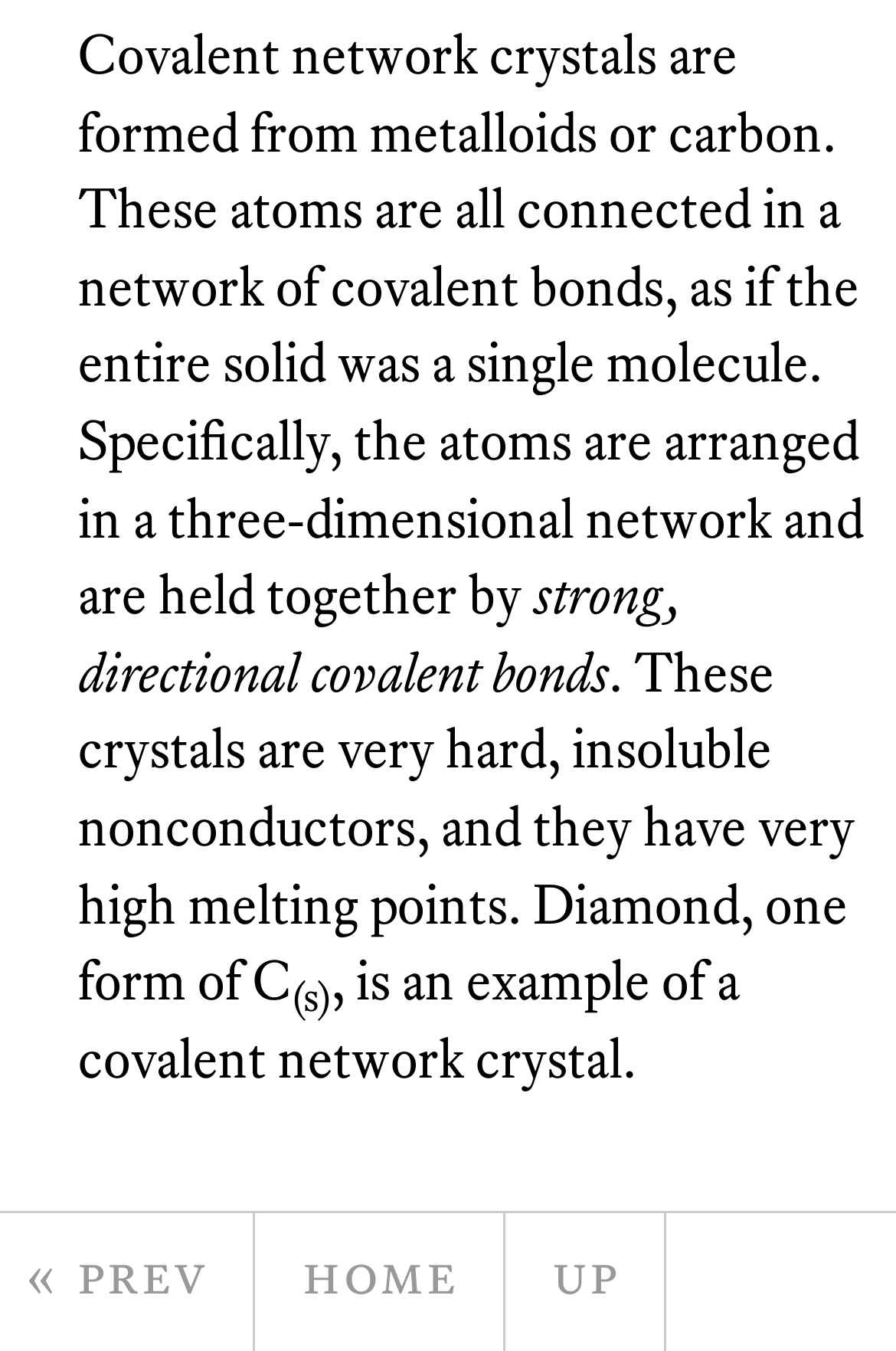What type of bonds hold covalent network crystals together?
Answer the question based on the image using a single word or a brief phrase.

covalent bonds